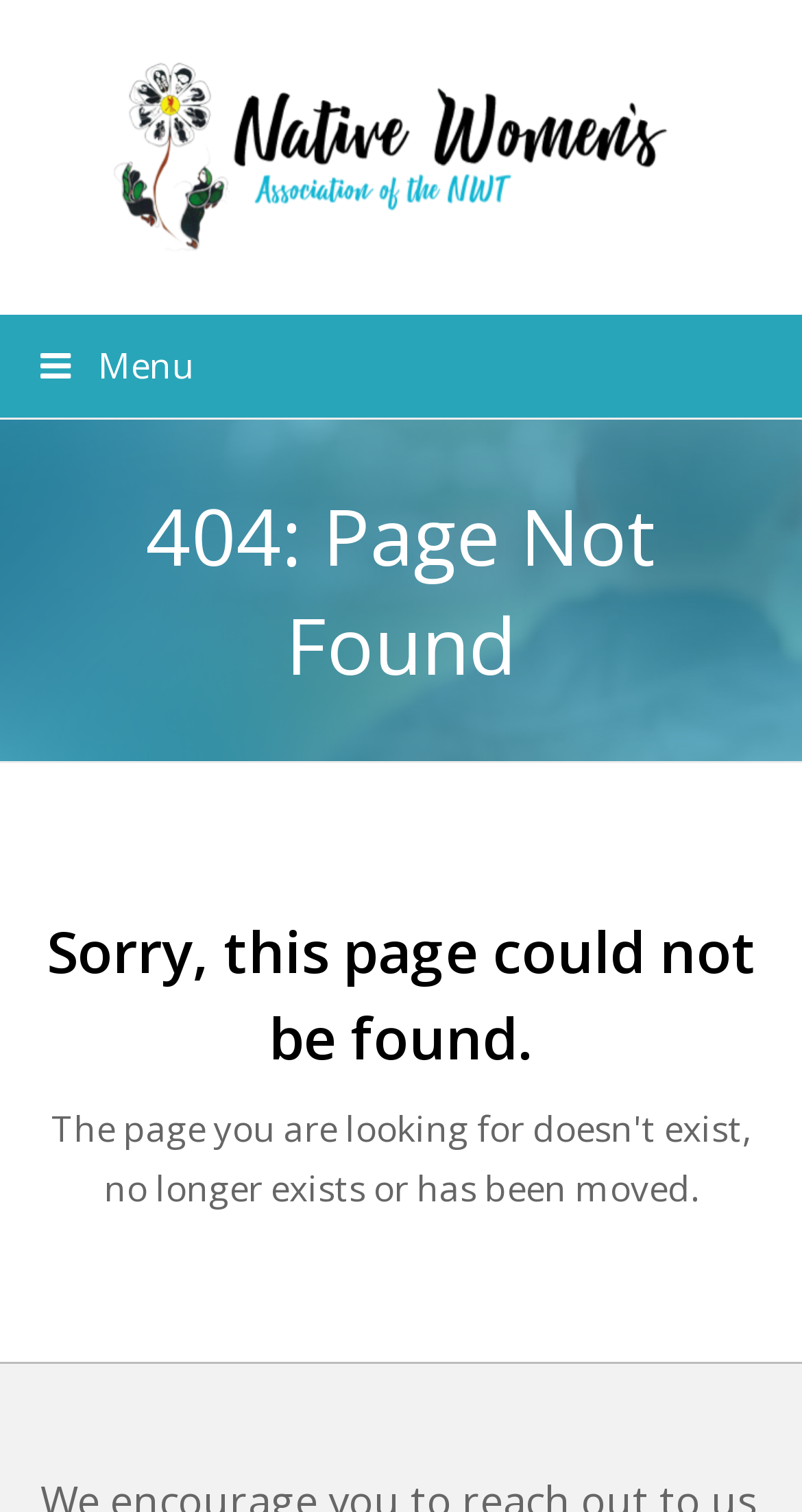What is the apology message on the page?
Please answer the question with as much detail and depth as you can.

The article section of the page contains a heading with the text 'Sorry, this page could not be found.', which is an apology message for the page not being available.